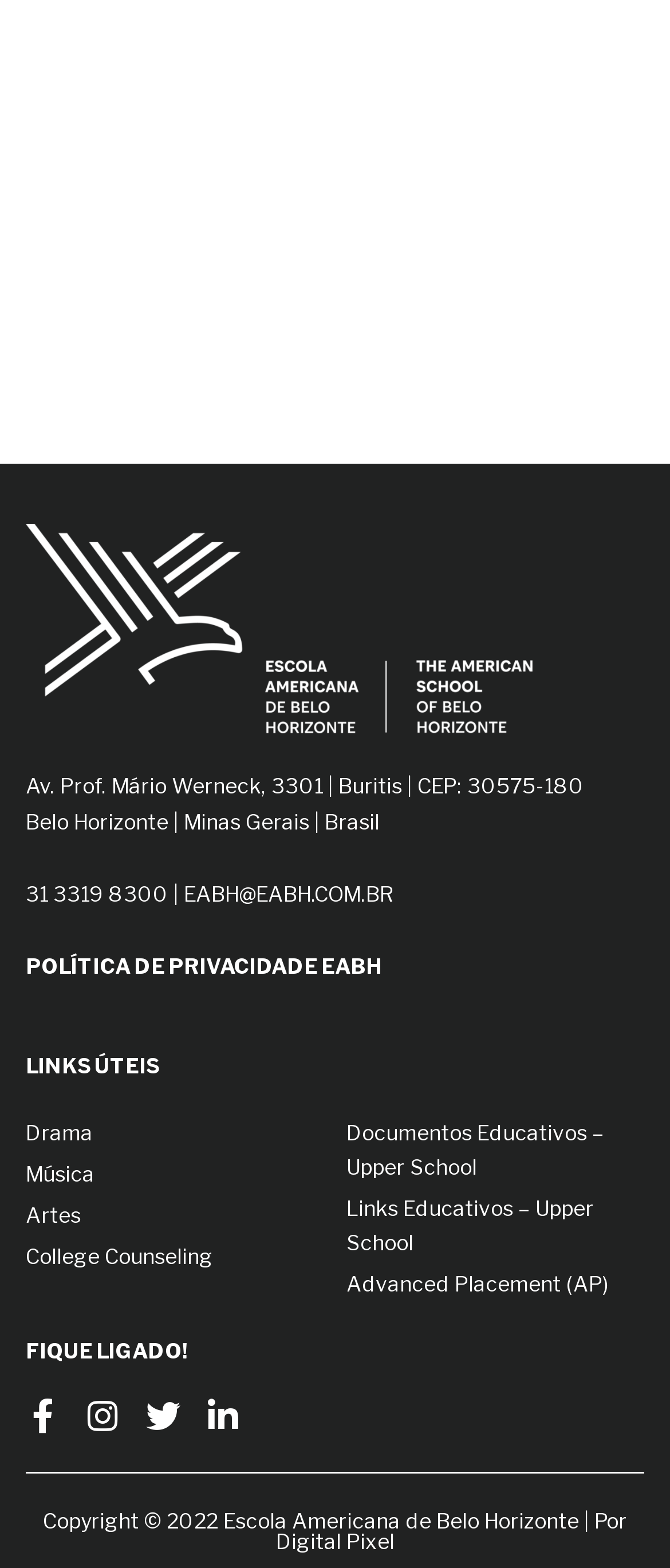Please determine the bounding box coordinates for the UI element described as: "POLÍTICA DE PRIVACIDADE EABH".

[0.038, 0.608, 0.569, 0.624]